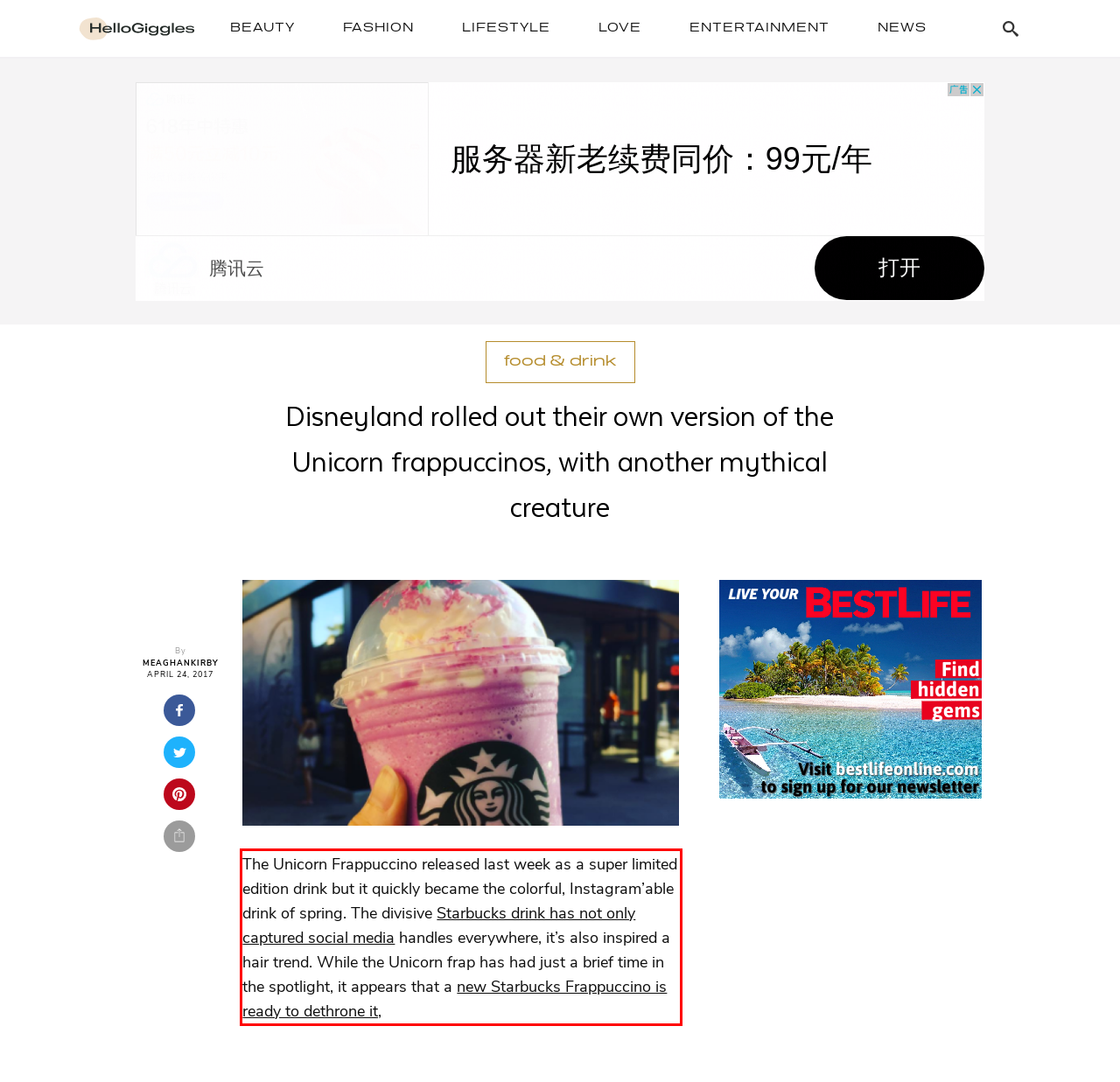From the provided screenshot, extract the text content that is enclosed within the red bounding box.

The Unicorn Frappuccino released last week as a super limited edition drink but it quickly became the colorful, Instagram’able drink of spring. The divisive Starbucks drink has not only captured social media handles everywhere, it’s also inspired a hair trend. While the Unicorn frap has had just a brief time in the spotlight, it appears that a new Starbucks Frappuccino is ready to dethrone it,